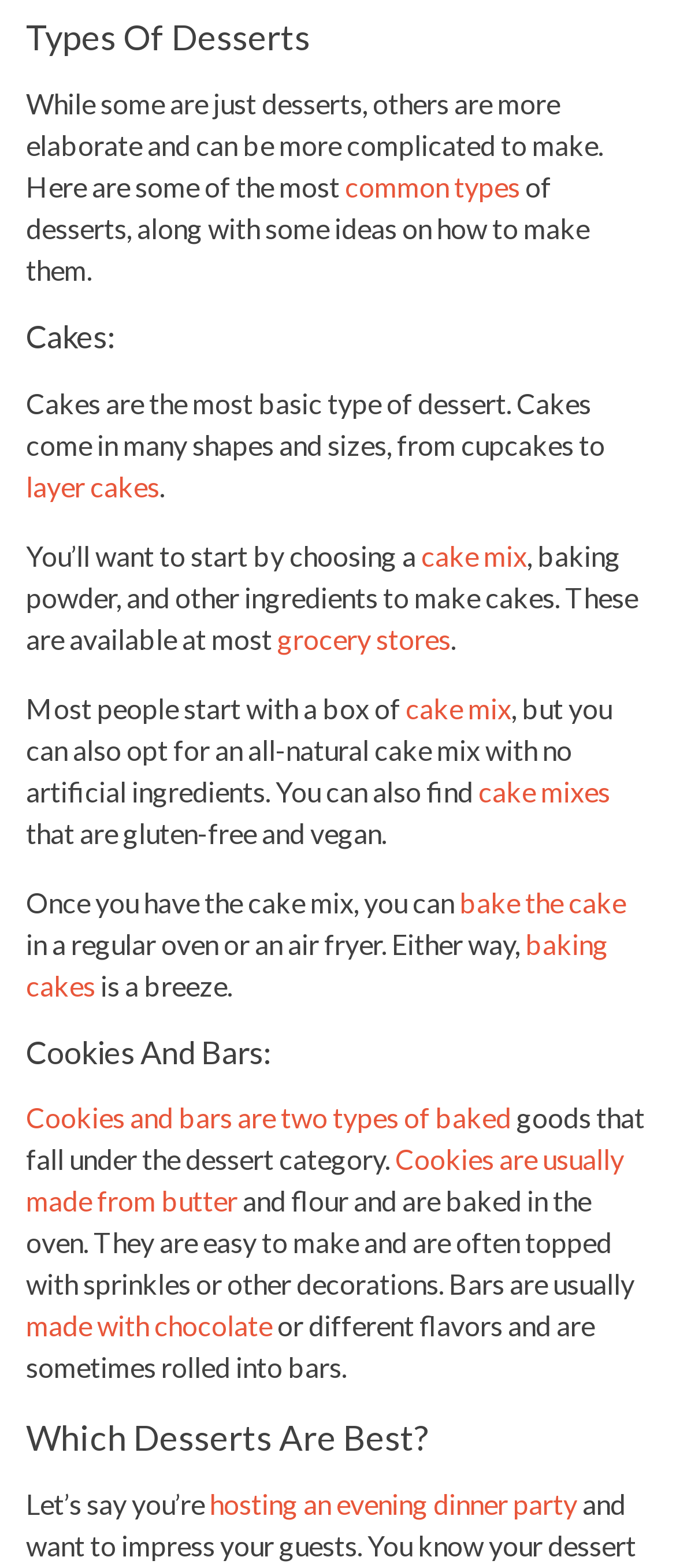Please identify the bounding box coordinates of the clickable area that will allow you to execute the instruction: "Click on 'layer cakes'".

[0.038, 0.299, 0.236, 0.32]